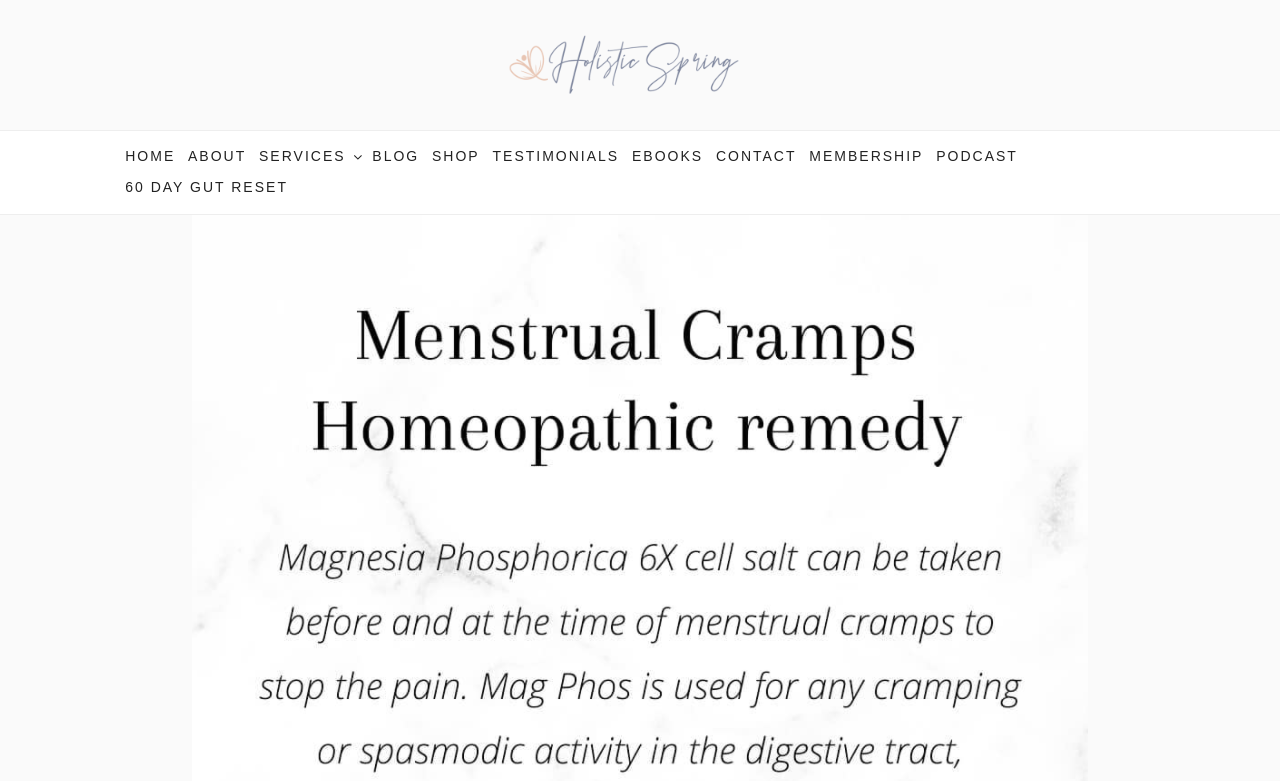Using the description: "TESTIMONIALS", identify the bounding box of the corresponding UI element in the screenshot.

[0.381, 0.181, 0.488, 0.221]